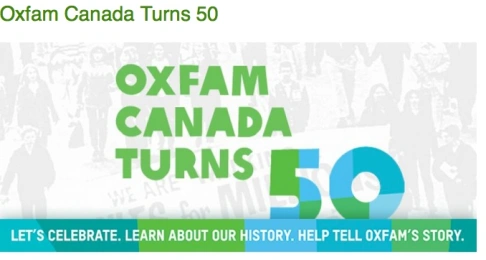Give a complete and detailed account of the image.

The image celebrates the 50th anniversary of Oxfam Canada. Featuring bold text that reads "OXFAM CANADA TURNS 50," it emphasizes the organization's significant milestone. The design includes a vibrant color palette, with the words displayed prominently against a subtle background of a crowd, symbolizing the collective effort and impact of Oxfam's work over the years. Below the main title, a call to action invites viewers to "LET'S CELEBRATE. LEARN ABOUT OUR HISTORY. HELP TELL OXFAM'S STORY," encouraging engagement and reflection on the organization's past, present, and future contributions to humanitarian efforts.